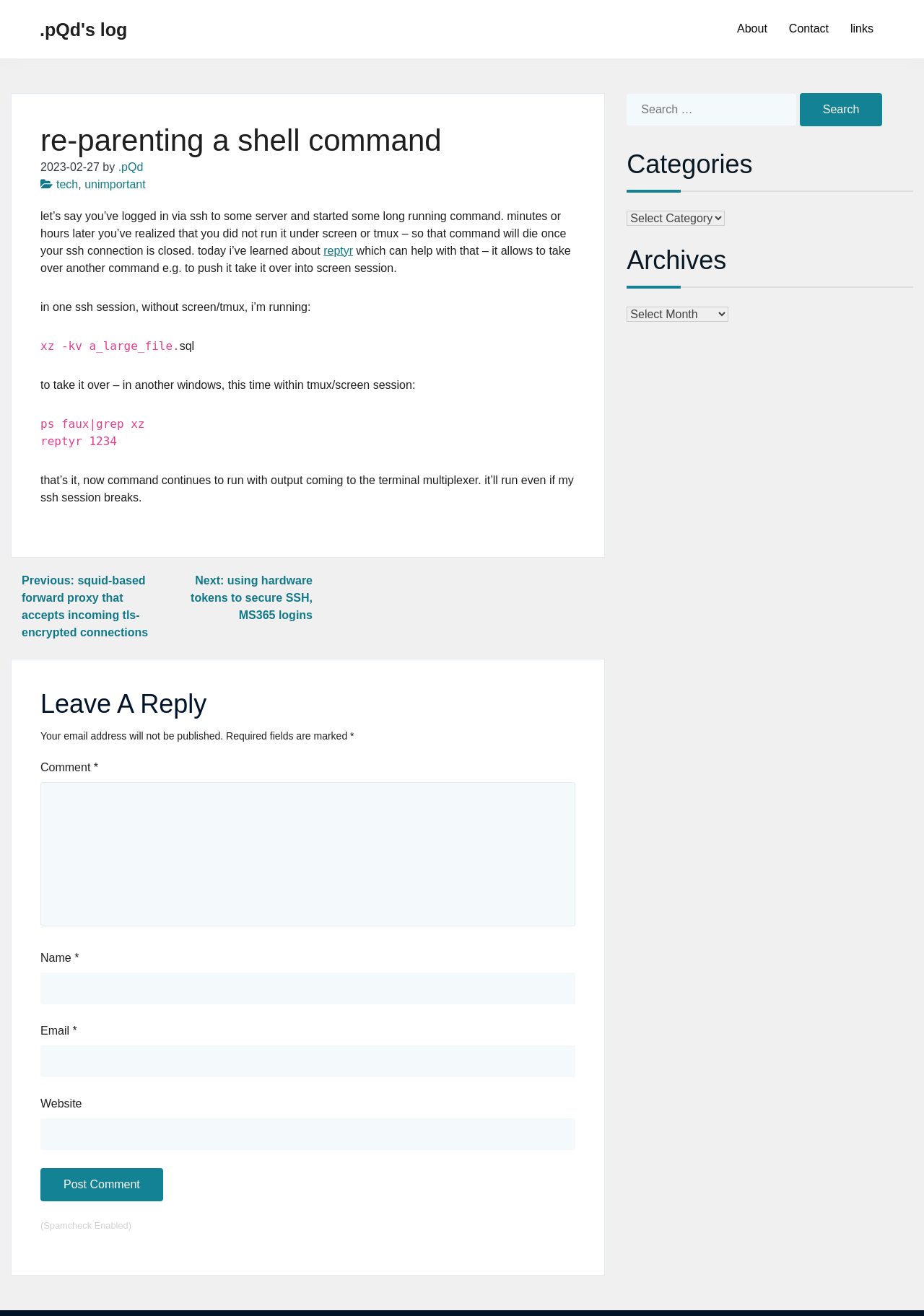What is the title of the article?
Examine the screenshot and reply with a single word or phrase.

re-parenting a shell command